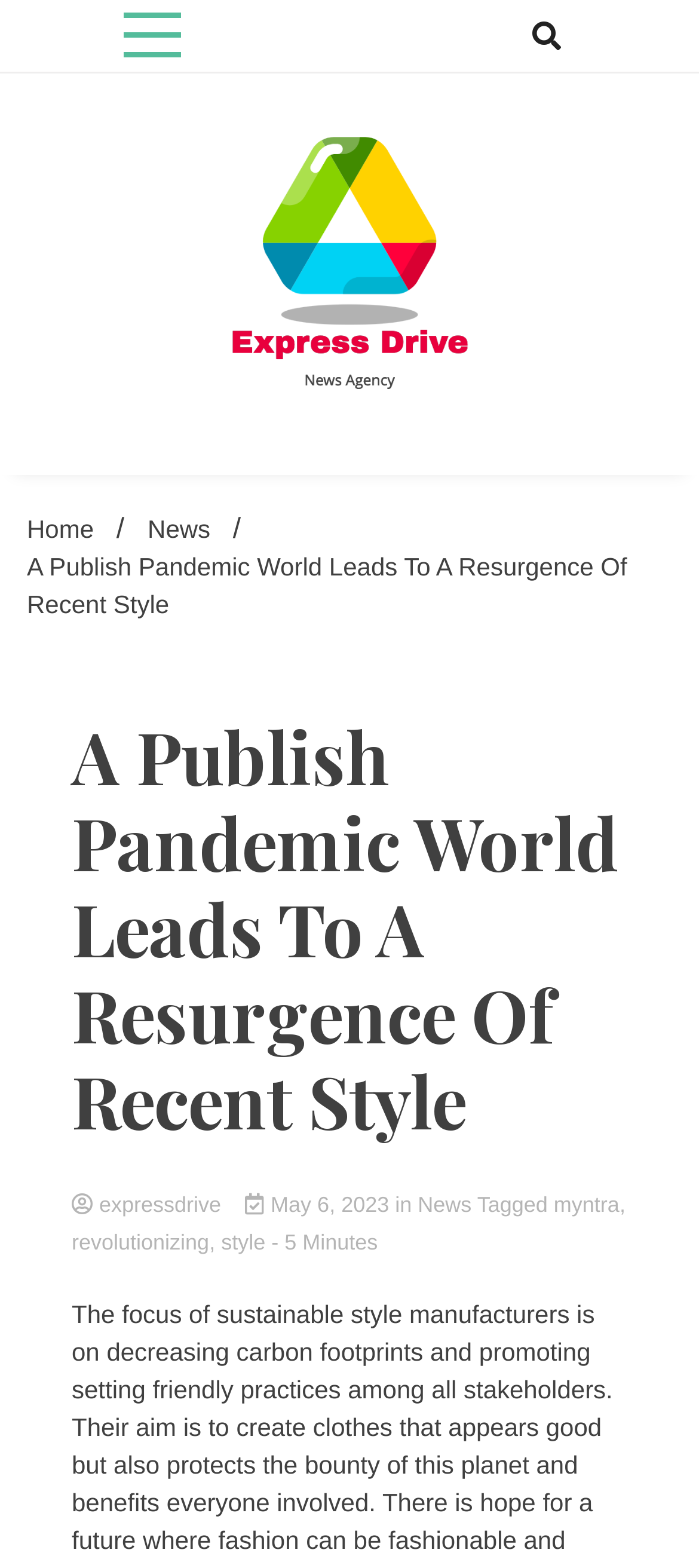Locate the bounding box coordinates of the item that should be clicked to fulfill the instruction: "View News page".

[0.598, 0.758, 0.675, 0.779]